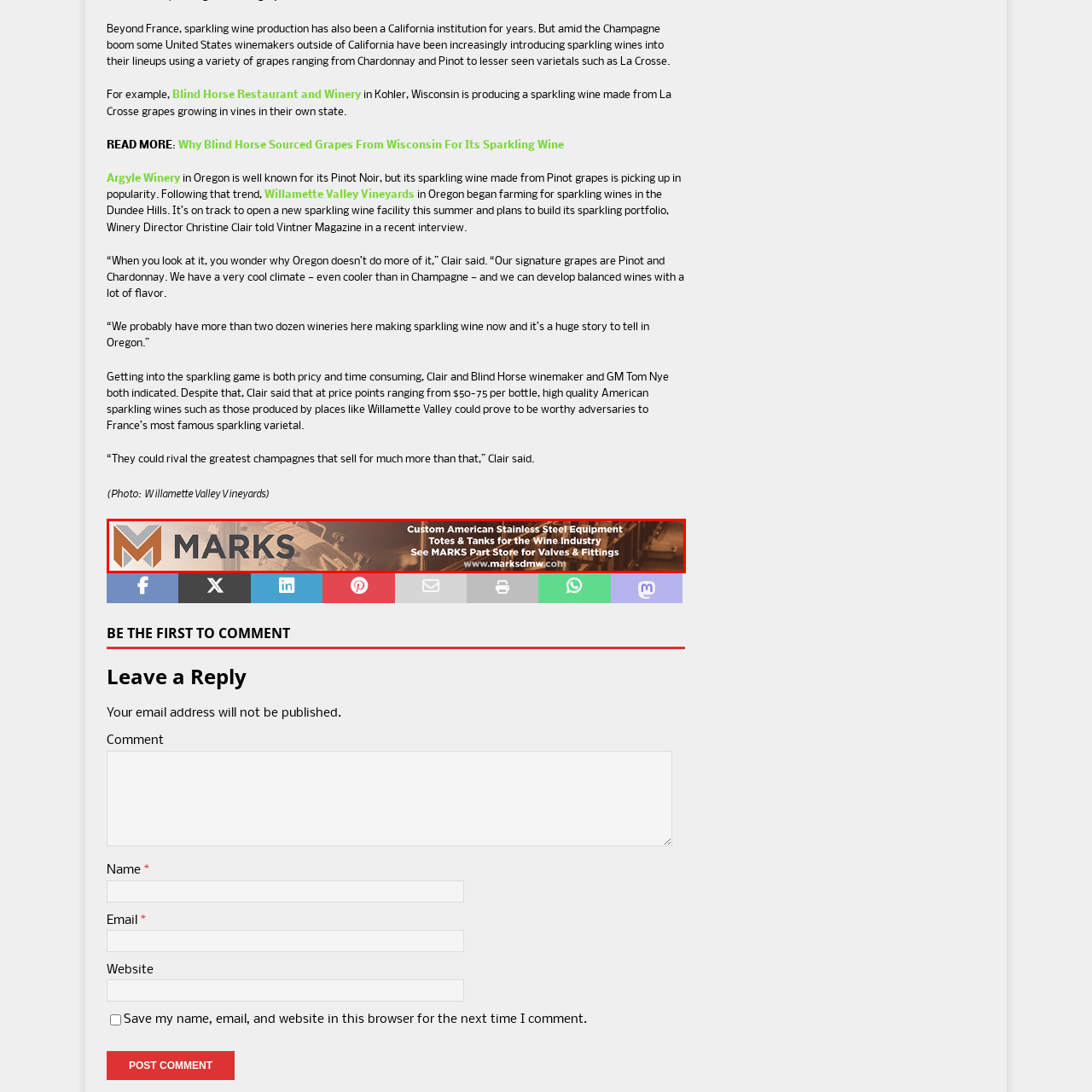What is the tone of the banner's design?
Pay attention to the part of the image enclosed by the red bounding box and respond to the question in detail.

The design of the banner is sleek and professional, which reflects the quality and reliability of the products offered by Marks, conveying a sense of trust and expertise in the wine industry.